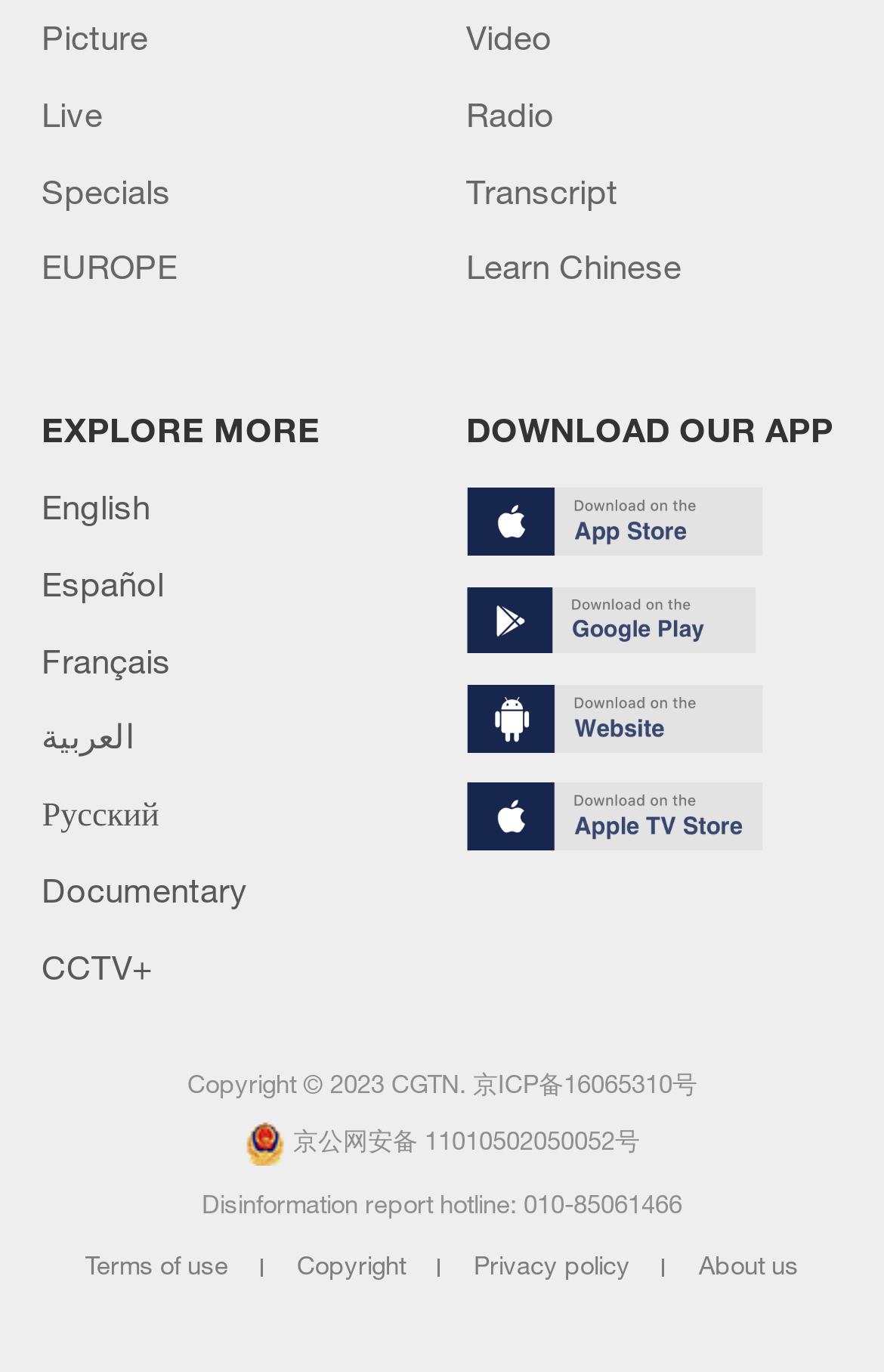Kindly determine the bounding box coordinates of the area that needs to be clicked to fulfill this instruction: "Explore more".

[0.047, 0.298, 0.363, 0.328]